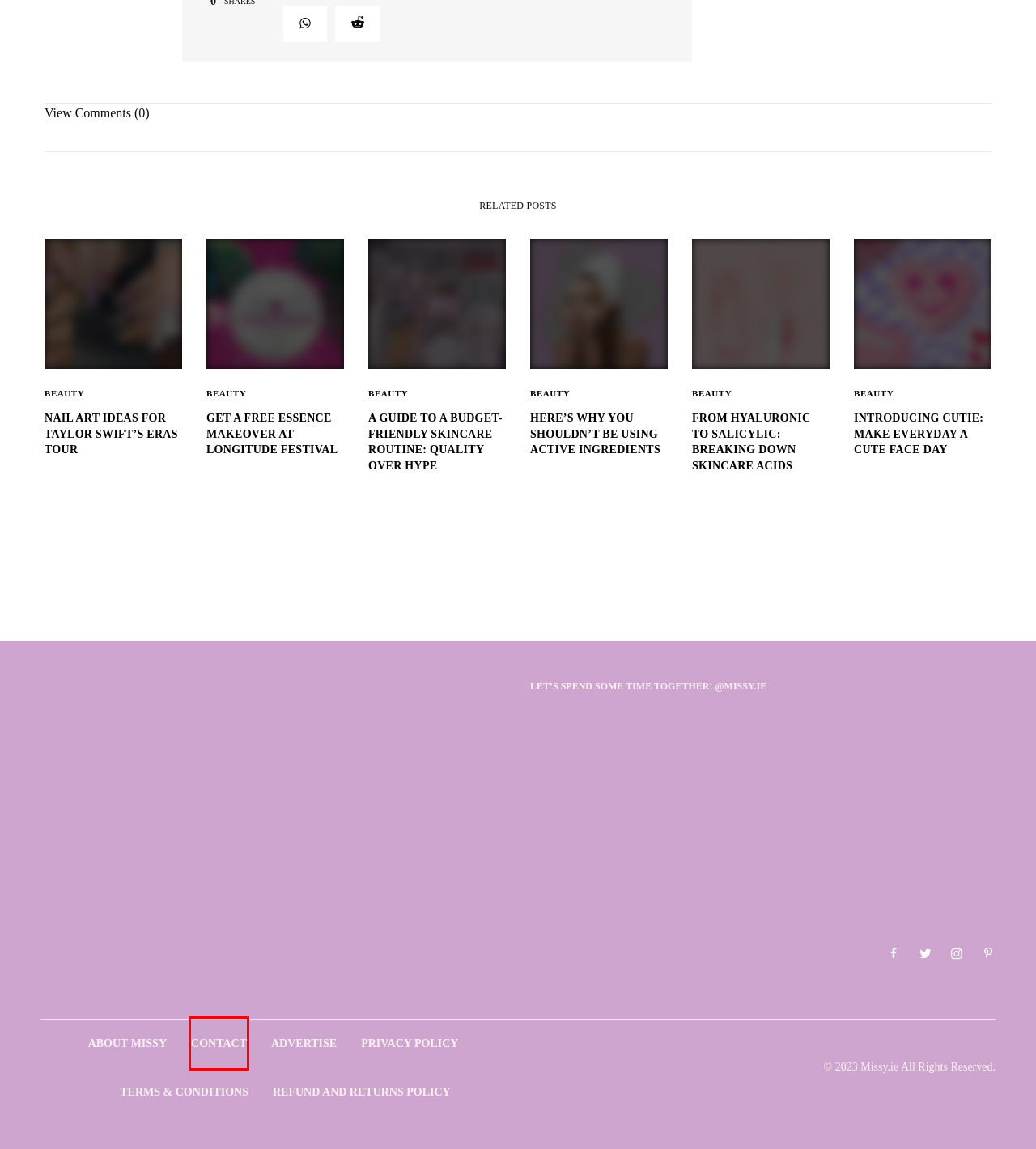You are given a screenshot of a webpage within which there is a red rectangle bounding box. Please choose the best webpage description that matches the new webpage after clicking the selected element in the bounding box. Here are the options:
A. Here's Why You Shouldn't Be Using Active Ingredients
B. How To Contact Missy.ie | Missy.ie Ireland’s No. Teen Platform
C. Eras Tour Nails: Taylor Swift Nail Art Ideas For The Eras Tour
D. Refund and Returns Policy - Missy.ie
E. About Missy.ie - Ireland's No.1 Online Teen Magazine
F. Get A Free essence Makeover At Longitude Festival
G. Privacy Policy - Missy.ie
H. Advertise With Missy.ie - Ireland’s No. 1 Teen Magazine Platform

B